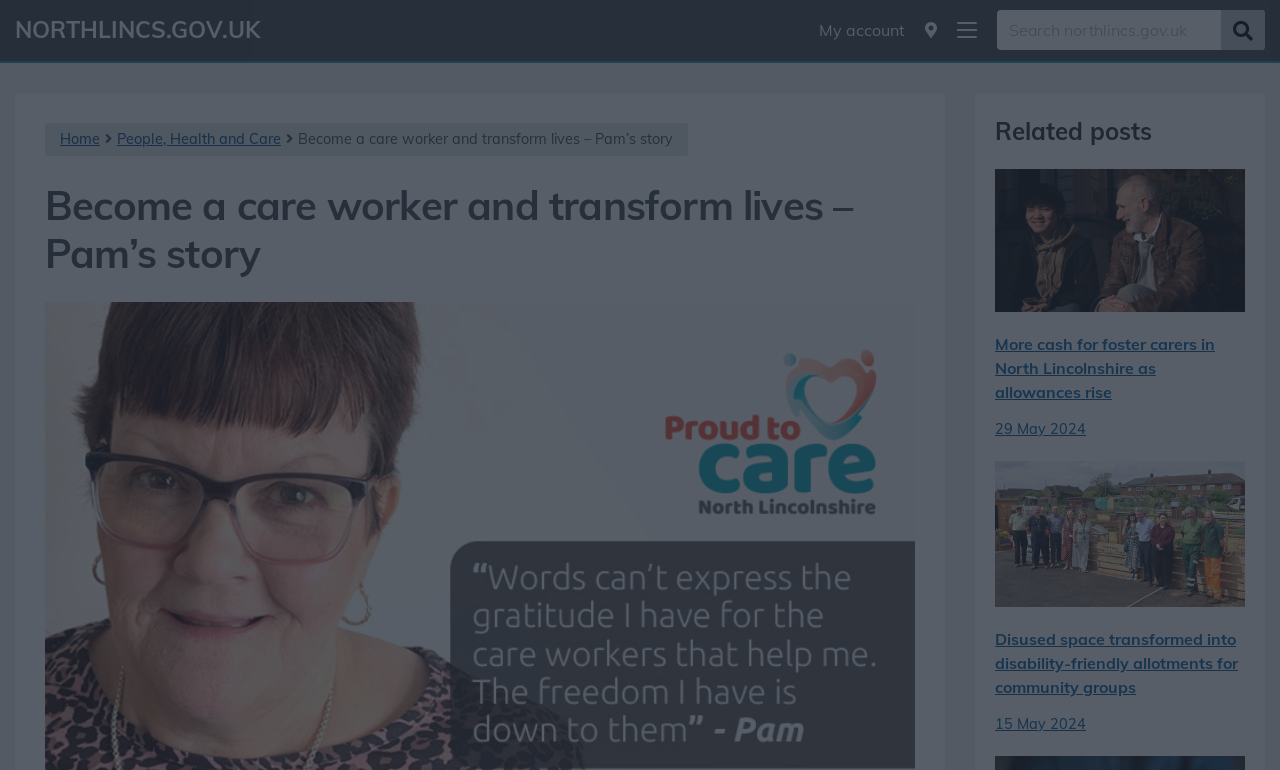Explain the contents of the webpage comprehensively.

The webpage is about becoming a care worker and transforming lives, with a focus on Pam's story. At the top of the page, there is a navigation section with links to the site navigation, "NORTHLINCS.GOV.UK", "My account", and a toggle button for location and navigation. On the right side of the navigation section, there is a search bar with a search box and a search button.

Below the navigation section, there are links to "Home" and "People, Health and Care" on the left side, and a heading that reads "Become a care worker and transform lives – Pam’s story" on the right side. 

The main content of the page is divided into two sections. The first section is about Pam's story, which takes up most of the page. The second section is titled "Related posts" and features two links to news articles, each with an accompanying image. The first article is about increased allowances for foster carers in North Lincolnshire, and the second article is about the transformation of disused space into disability-friendly allotments for community groups.